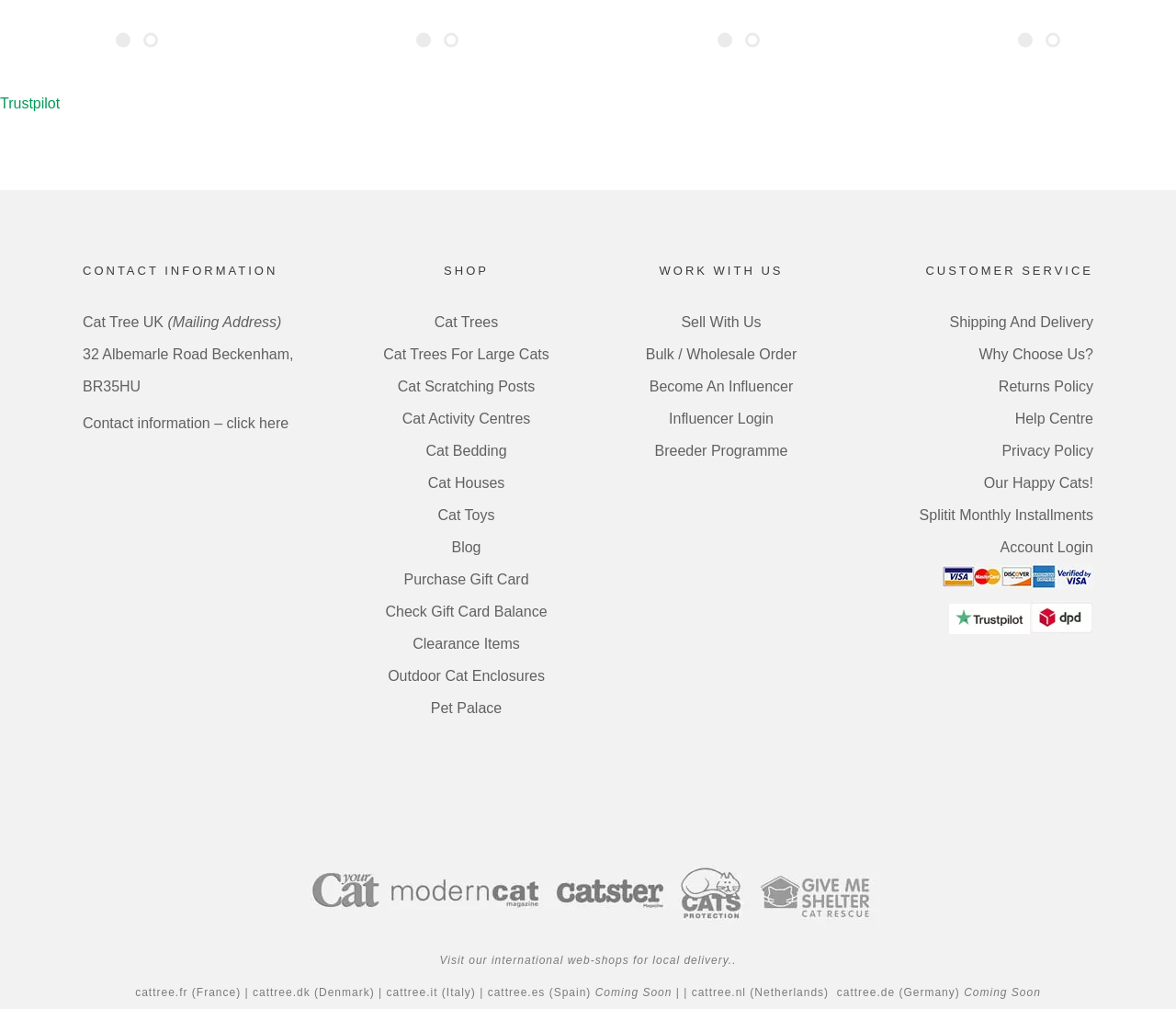Please identify the bounding box coordinates of the element's region that needs to be clicked to fulfill the following instruction: "View Cat Trees". The bounding box coordinates should consist of four float numbers between 0 and 1, i.e., [left, top, right, bottom].

[0.369, 0.312, 0.424, 0.327]